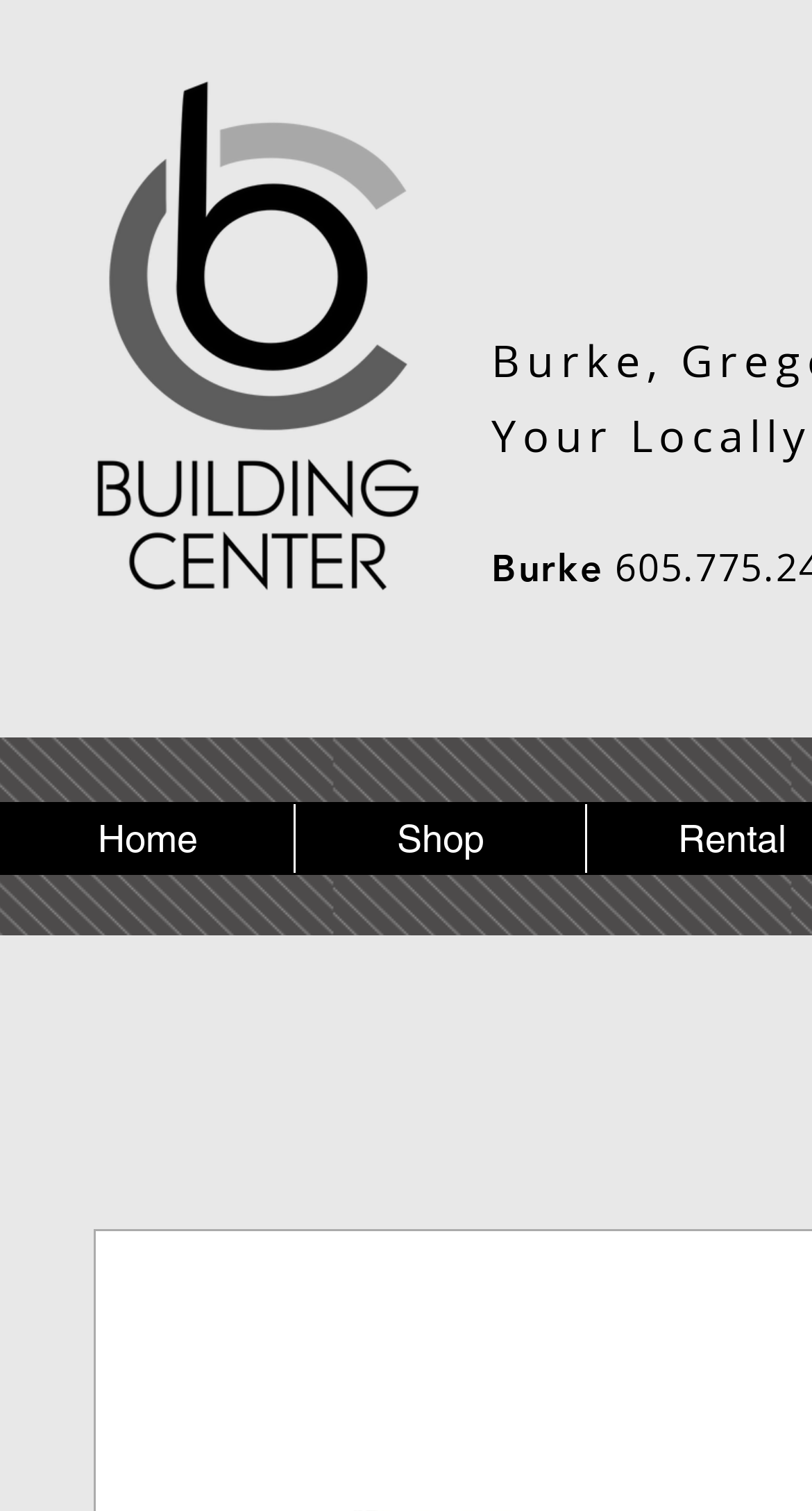Based on the provided description, "Home", find the bounding box of the corresponding UI element in the screenshot.

[0.003, 0.532, 0.362, 0.578]